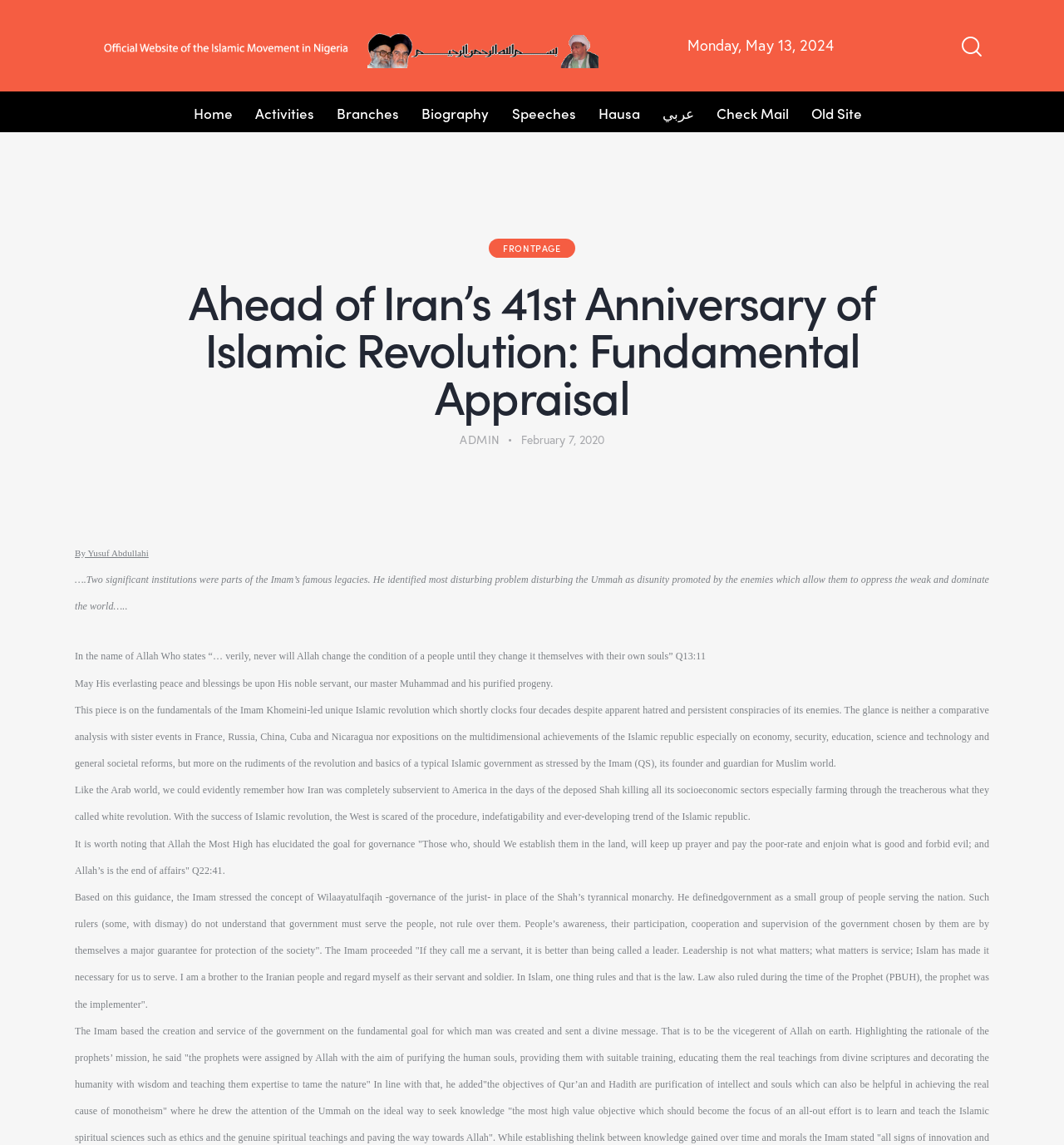Find the bounding box coordinates of the clickable area required to complete the following action: "Click on the 'Biography' link".

[0.386, 0.09, 0.47, 0.108]